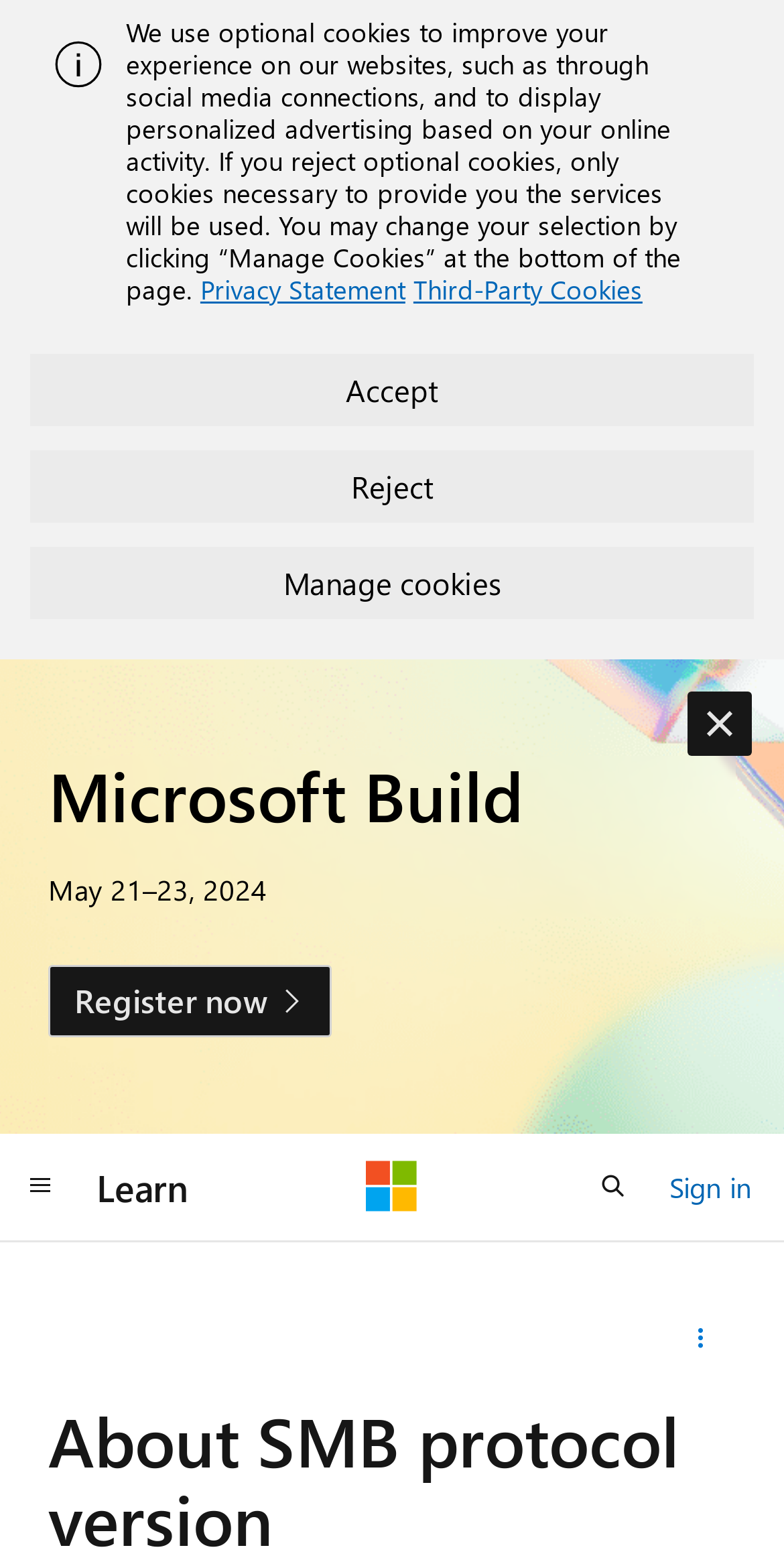Respond concisely with one word or phrase to the following query:
How many links are there in the top navigation bar?

4